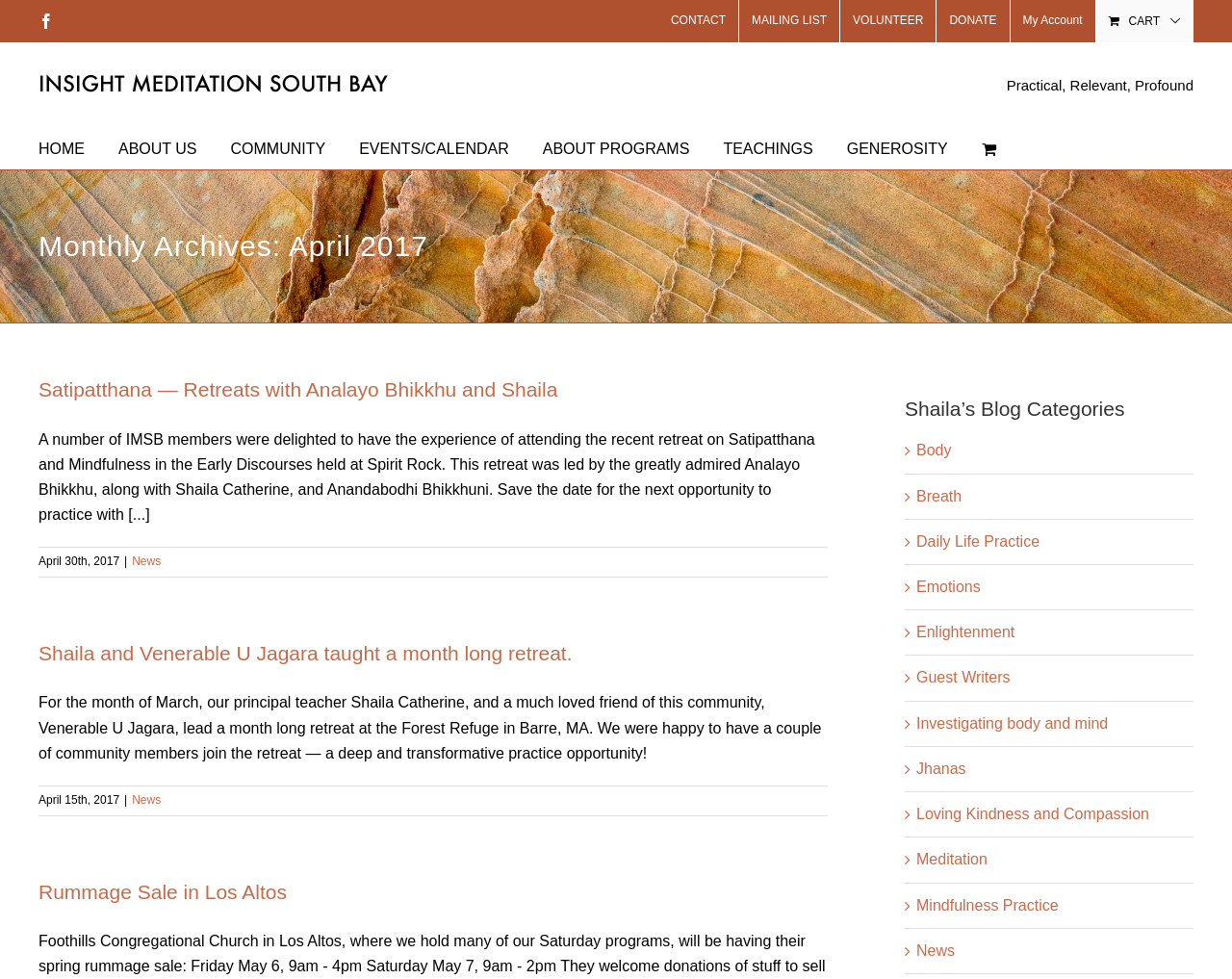What is the purpose of the 'View Cart' link?
Look at the image and provide a short answer using one word or a phrase.

To view shopping cart